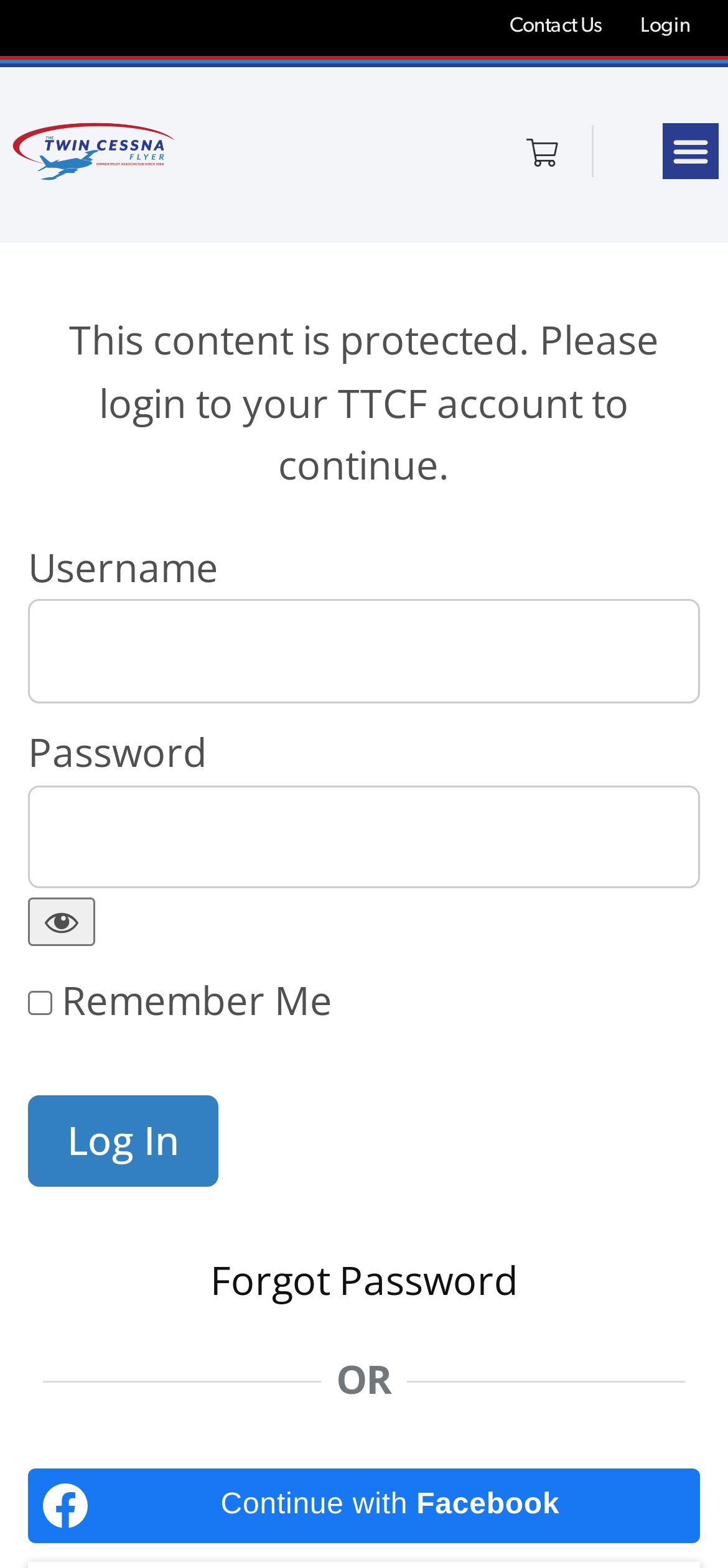Please find the bounding box coordinates of the clickable region needed to complete the following instruction: "Click the Continue with Facebook link". The bounding box coordinates must consist of four float numbers between 0 and 1, i.e., [left, top, right, bottom].

[0.038, 0.937, 0.962, 0.984]